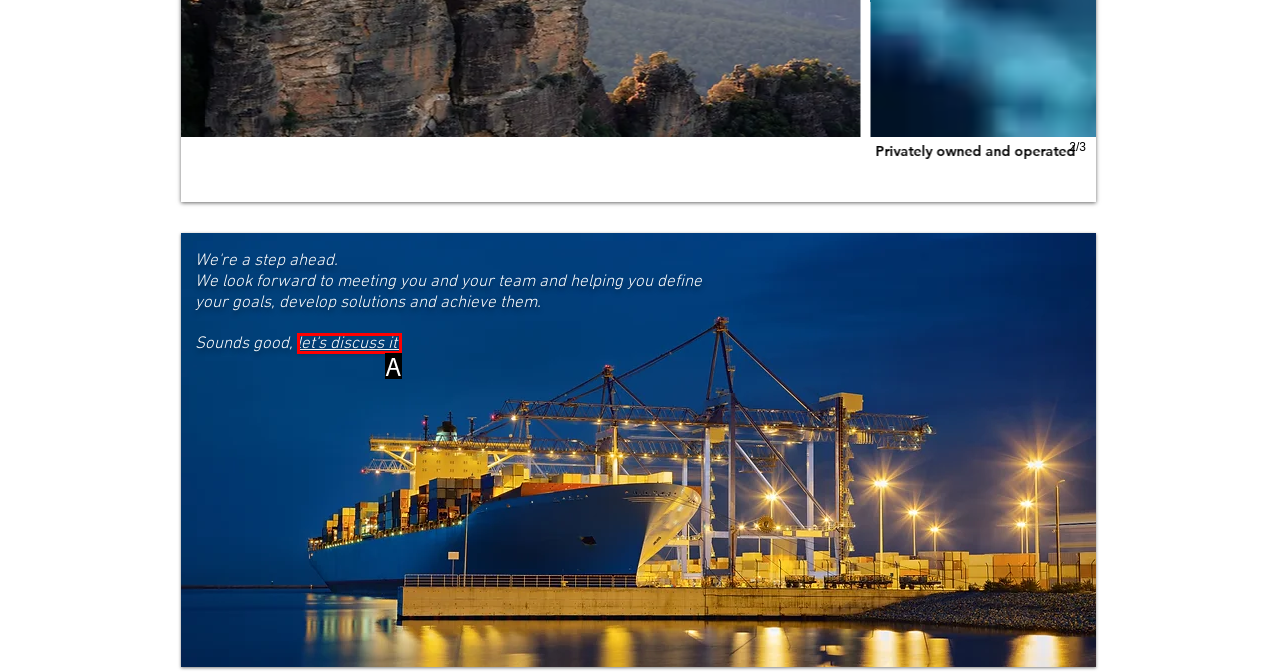Identify which option matches the following description: let's discuss it​
Answer by giving the letter of the correct option directly.

A